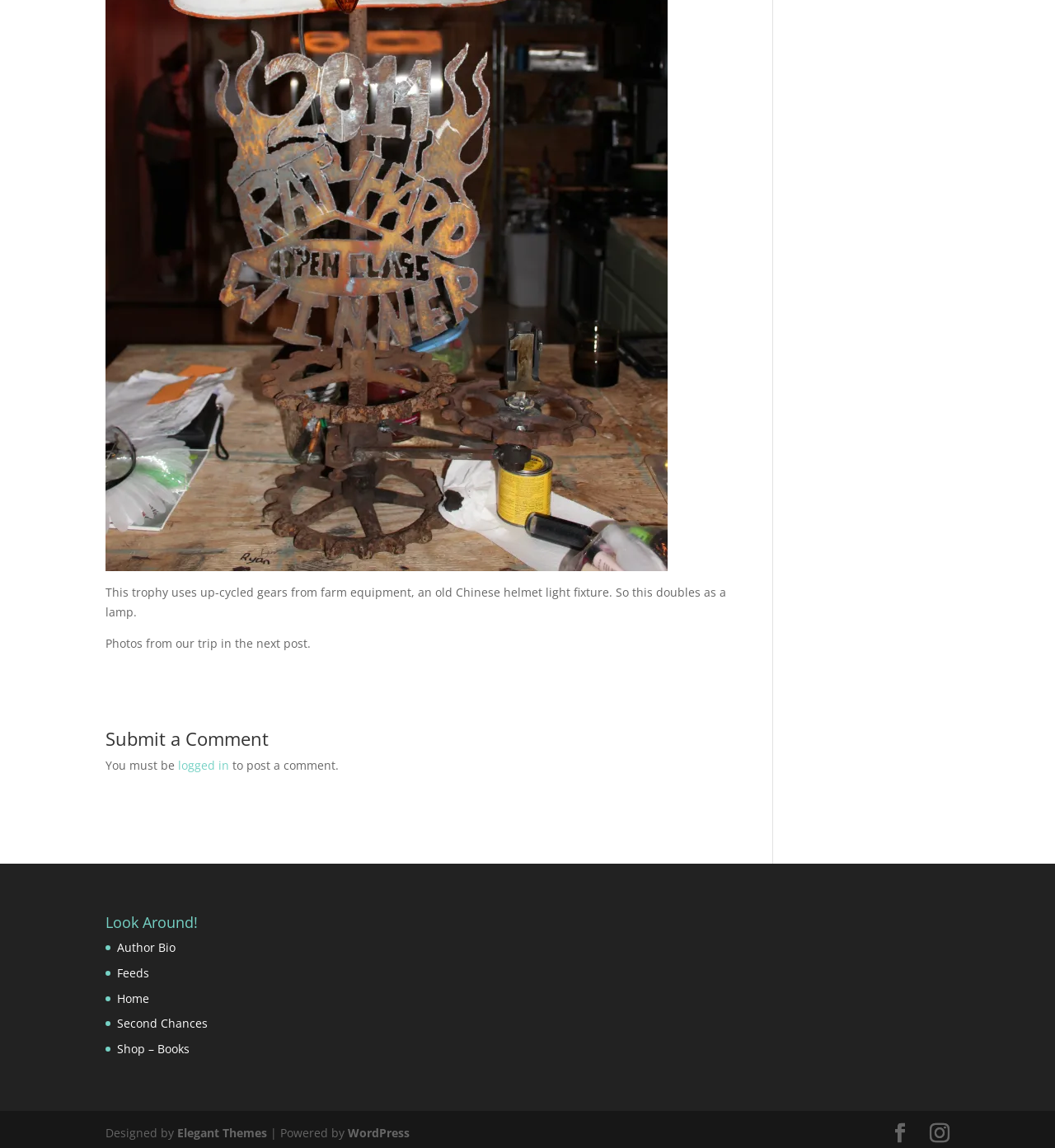What is required to post a comment? Look at the image and give a one-word or short phrase answer.

Logged in